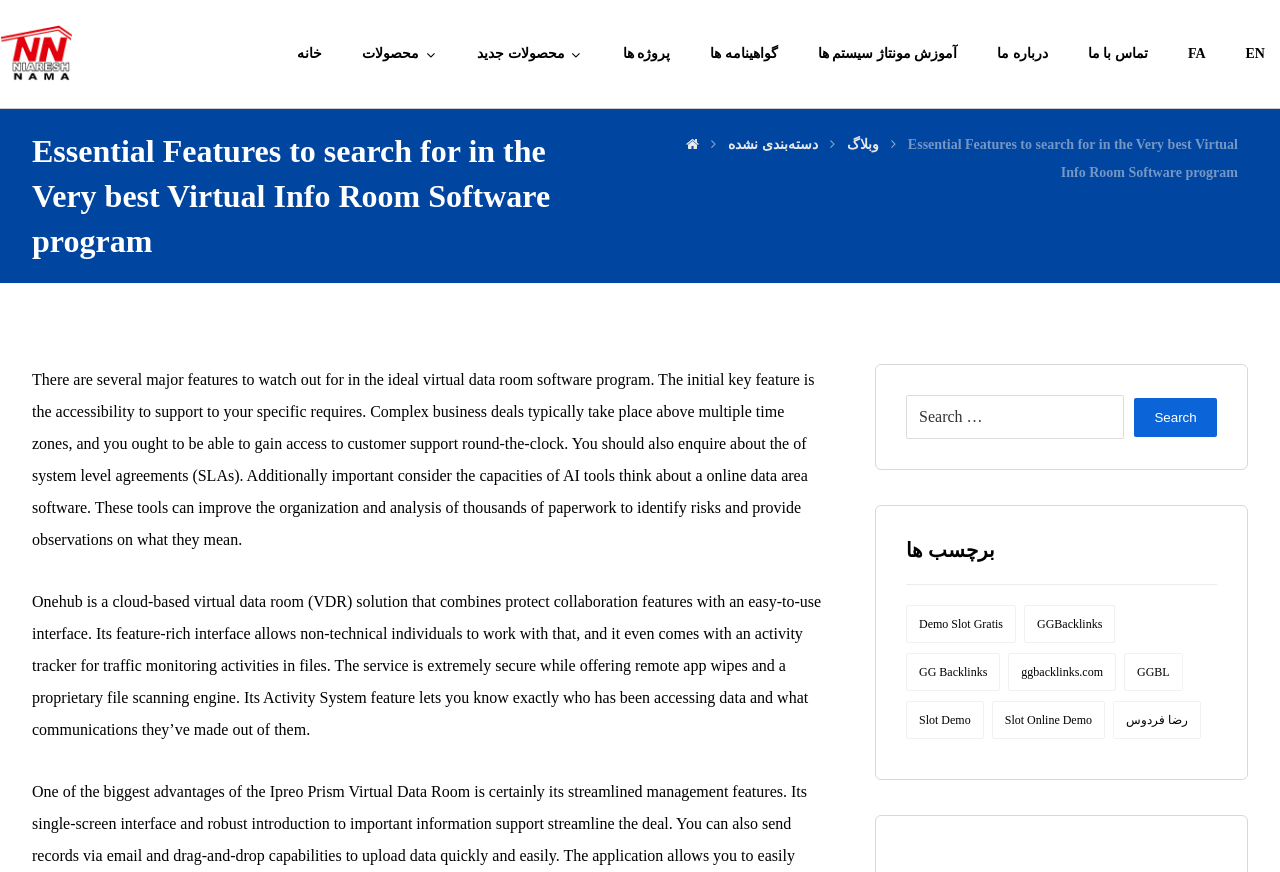Answer the question with a brief word or phrase:
How many links are there in the top navigation menu?

9